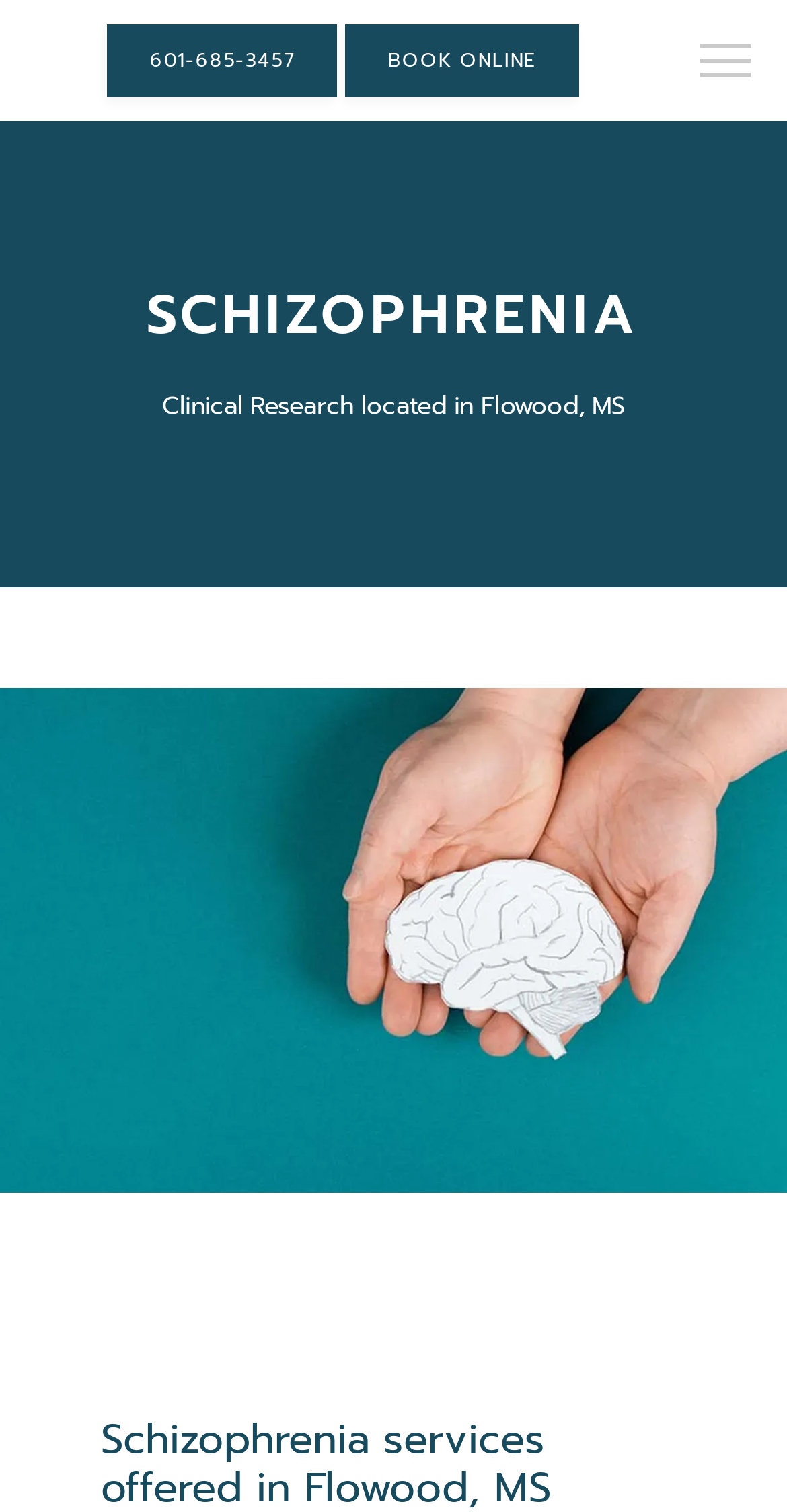Provide the bounding box coordinates for the UI element described in this sentence: "601-685-3457". The coordinates should be four float values between 0 and 1, i.e., [left, top, right, bottom].

[0.131, 0.013, 0.434, 0.067]